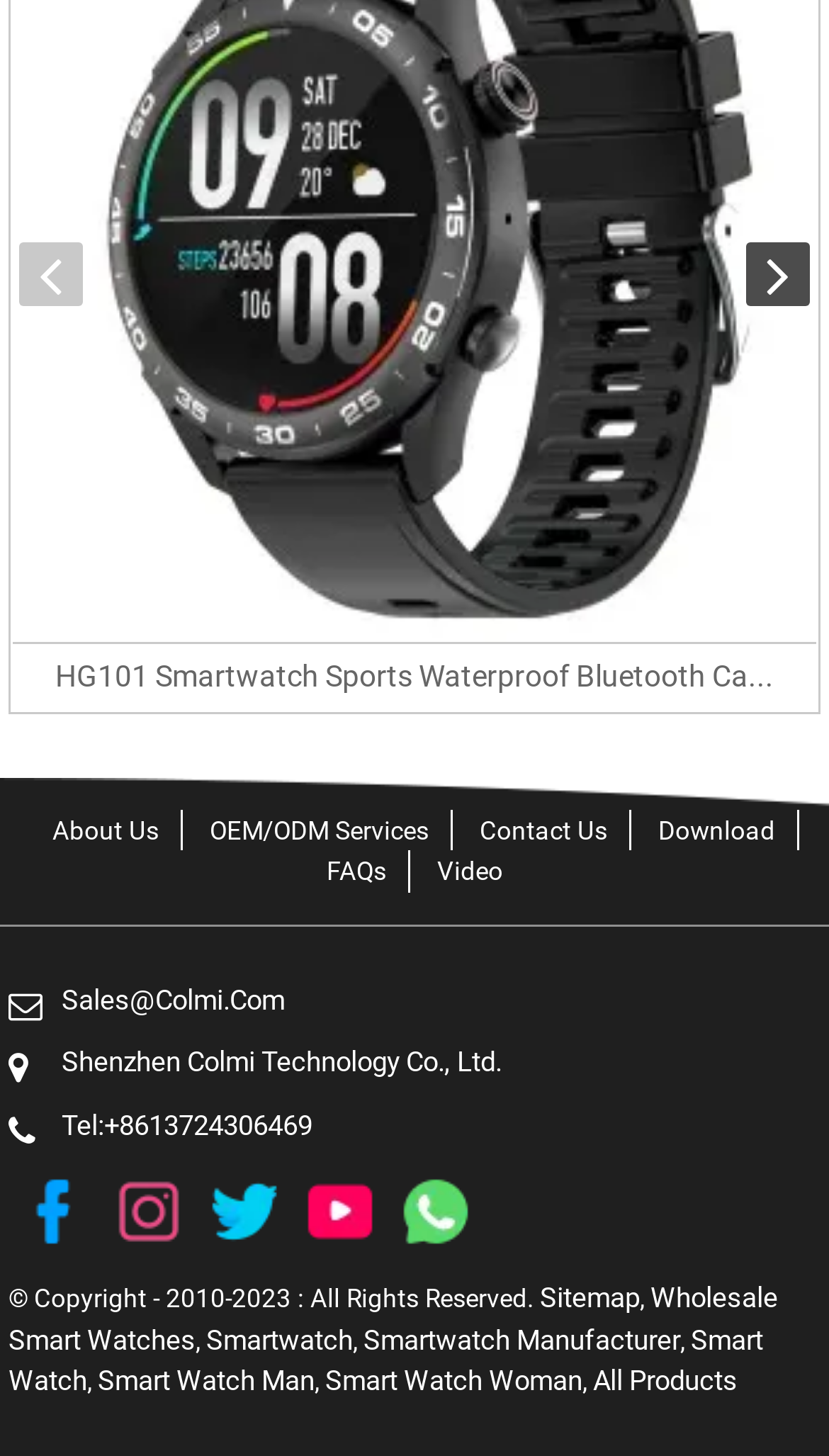Respond with a single word or short phrase to the following question: 
What are the social media platforms available?

facebook, instagram, twitter, youtube, whatsapp